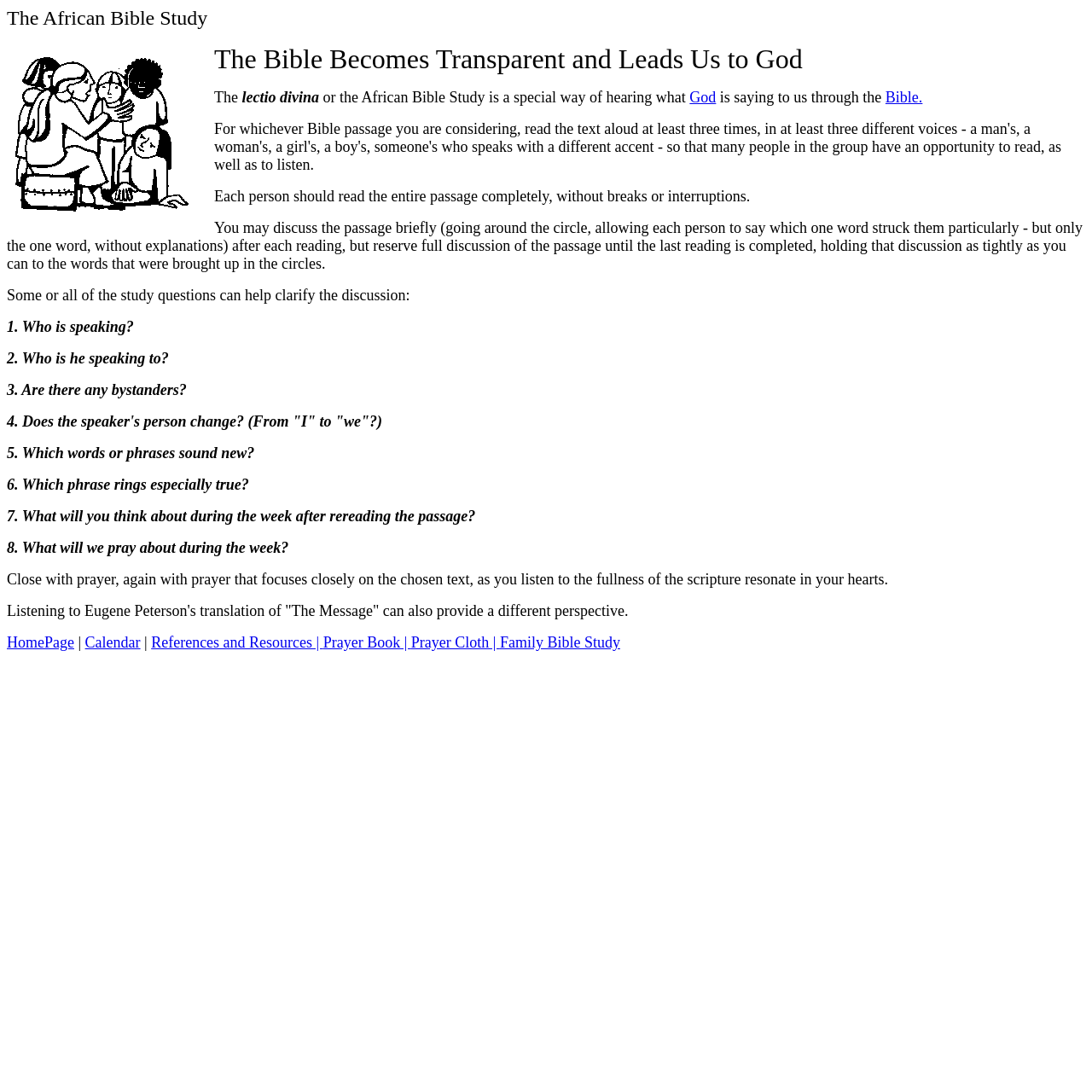What is the name of the Bible study method?
Use the image to give a comprehensive and detailed response to the question.

The webpage mentions 'lectio divina' as a special way of hearing what God is saying to us through the Bible, indicating that it is a Bible study method.